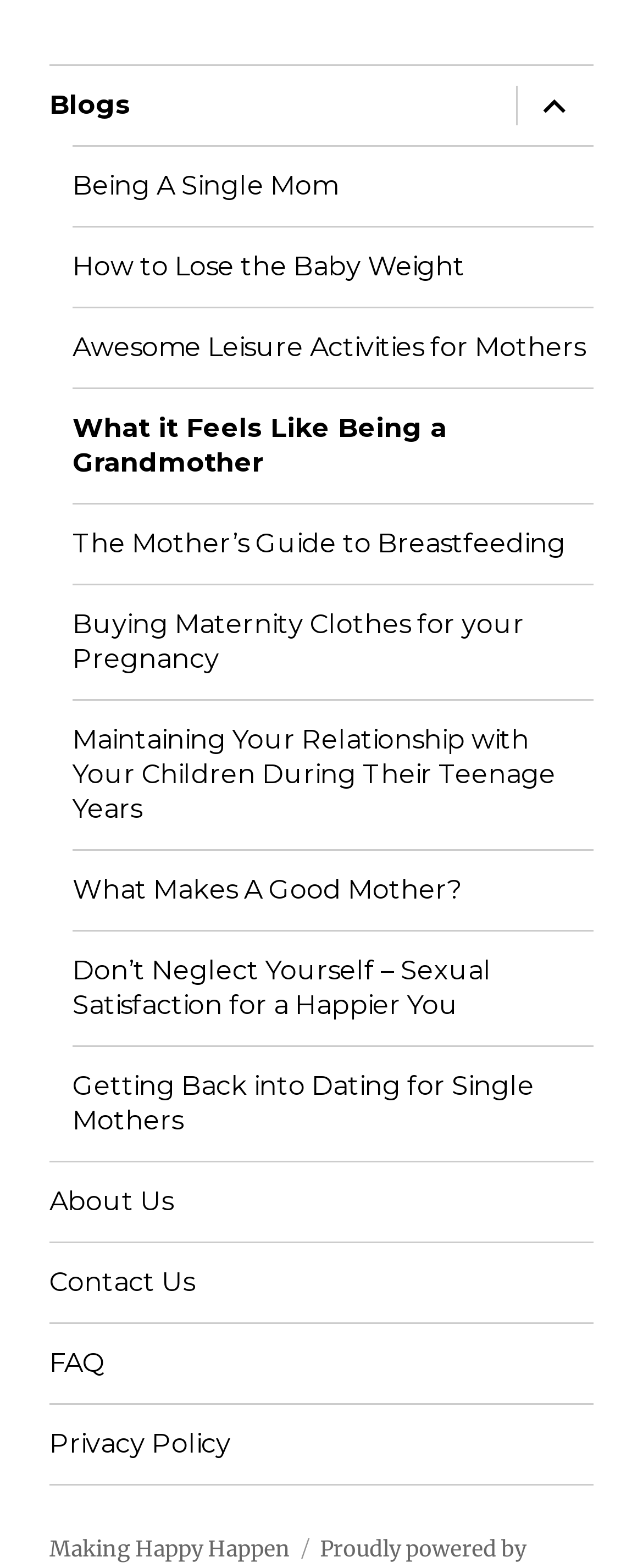What is the title of the link at the bottom of the page?
Please answer the question as detailed as possible.

I looked at the link at the bottom of the page and found that its title is 'Making Happy Happen'.